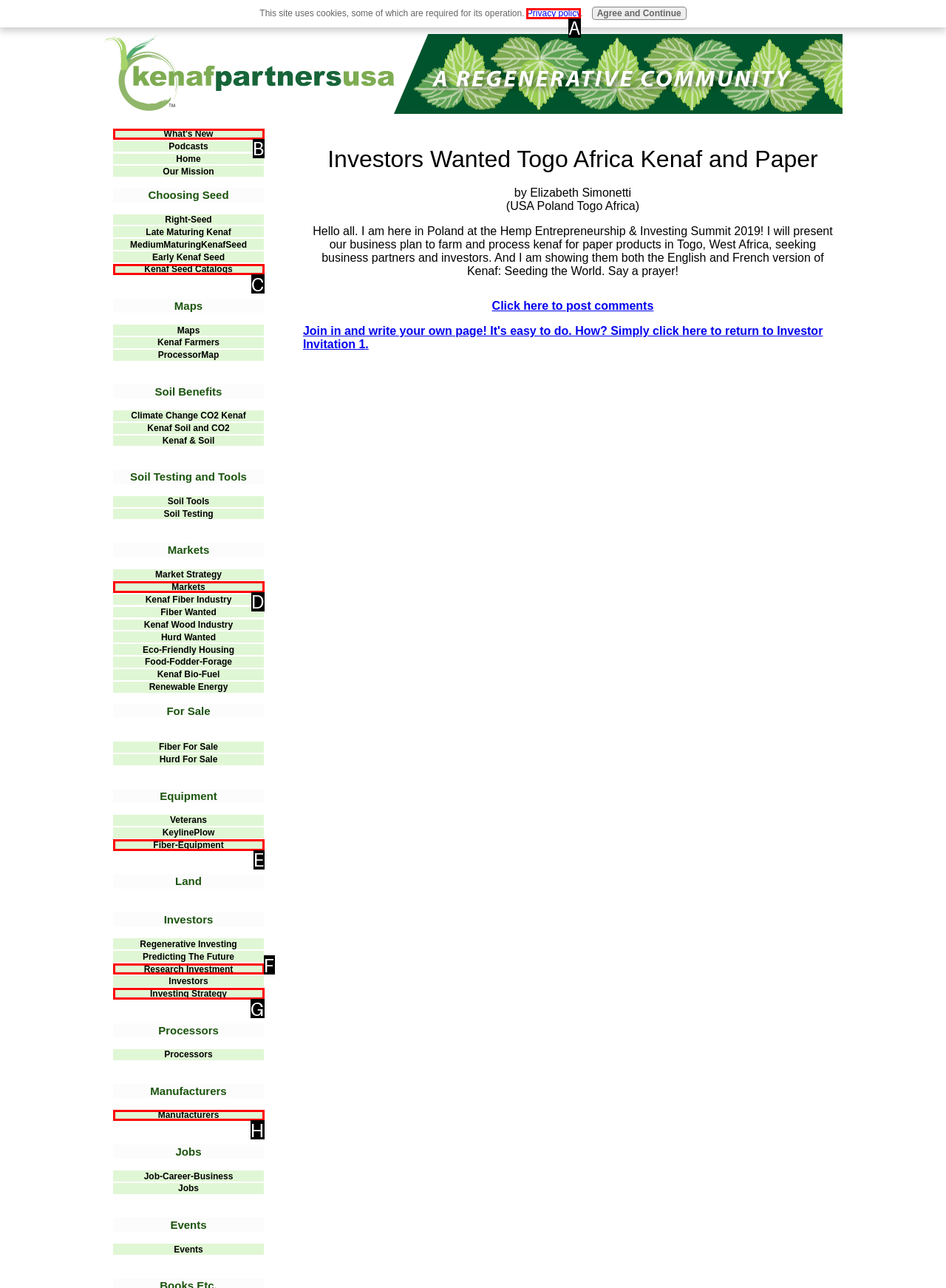For the task "View what's new", which option's letter should you click? Answer with the letter only.

B